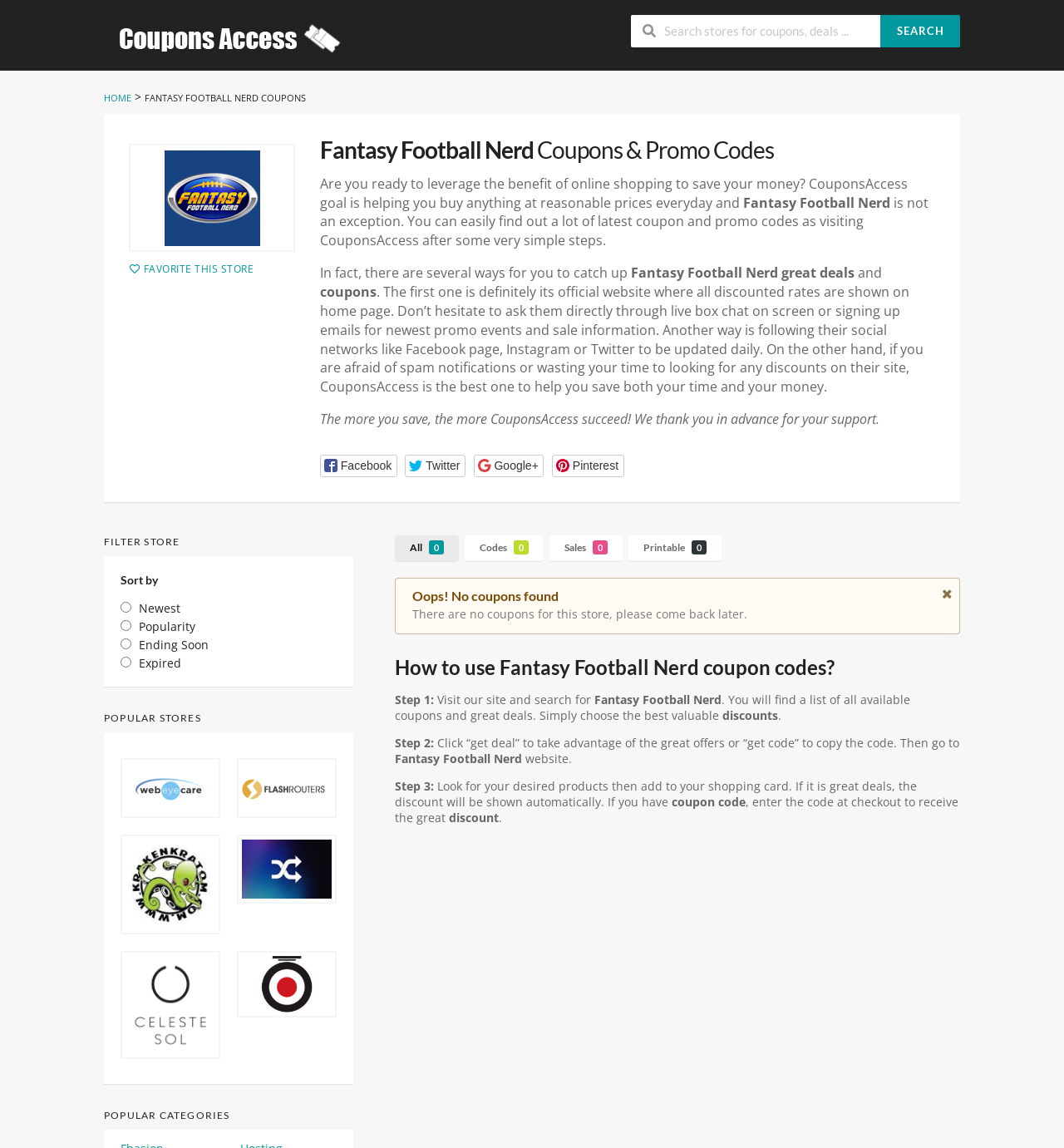What is the name of the store?
Offer a detailed and full explanation in response to the question.

The name of the store can be found in the heading 'Fantasy Football Nerd Coupons & Promo Codes' and also in the text 'Fantasy Football Nerd' which appears multiple times on the webpage.